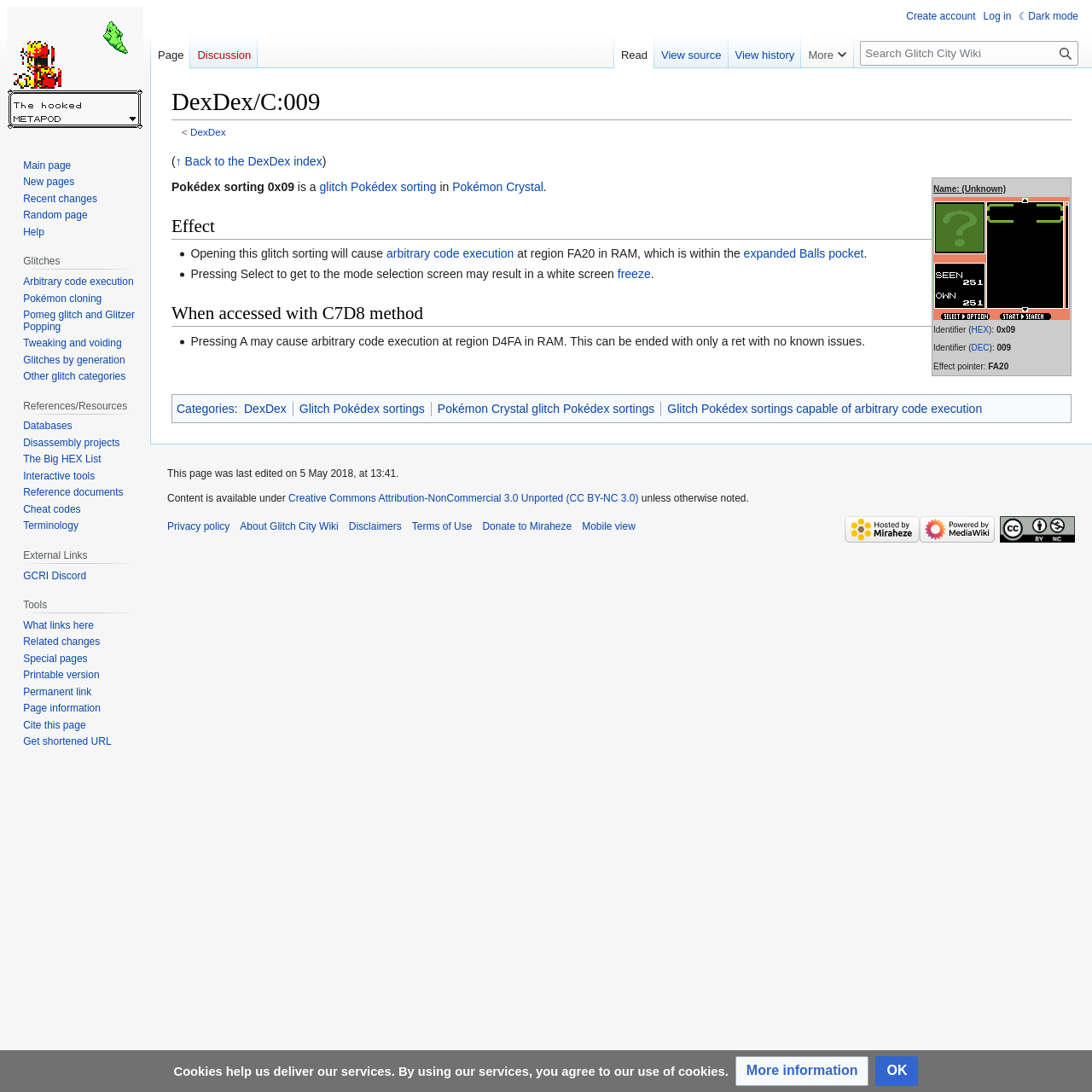What is the name of the Pokémon game mentioned on this page?
Answer briefly with a single word or phrase based on the image.

Pokémon Crystal